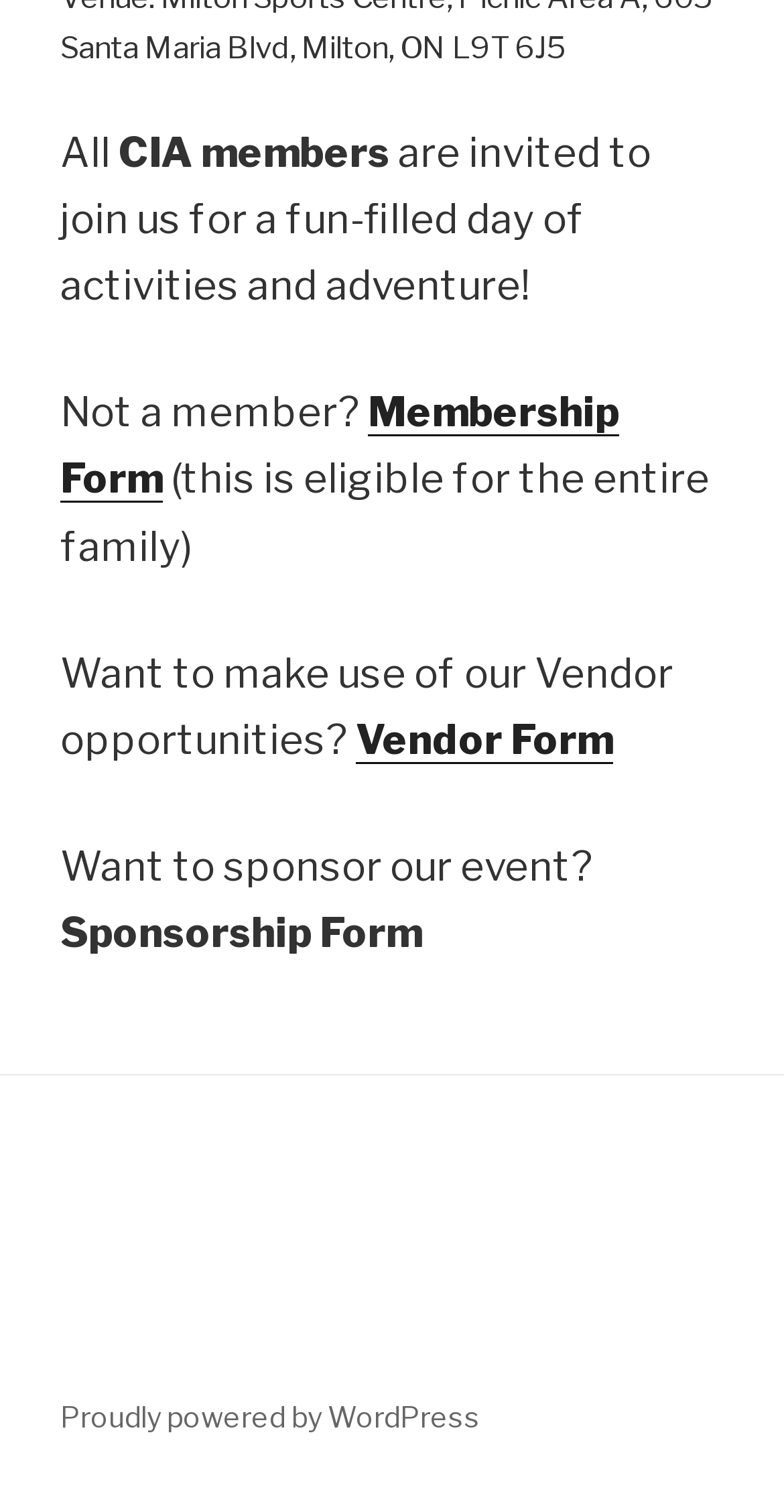Answer the question using only one word or a concise phrase: What is the purpose of the Vendor Form?

Vendor opportunities